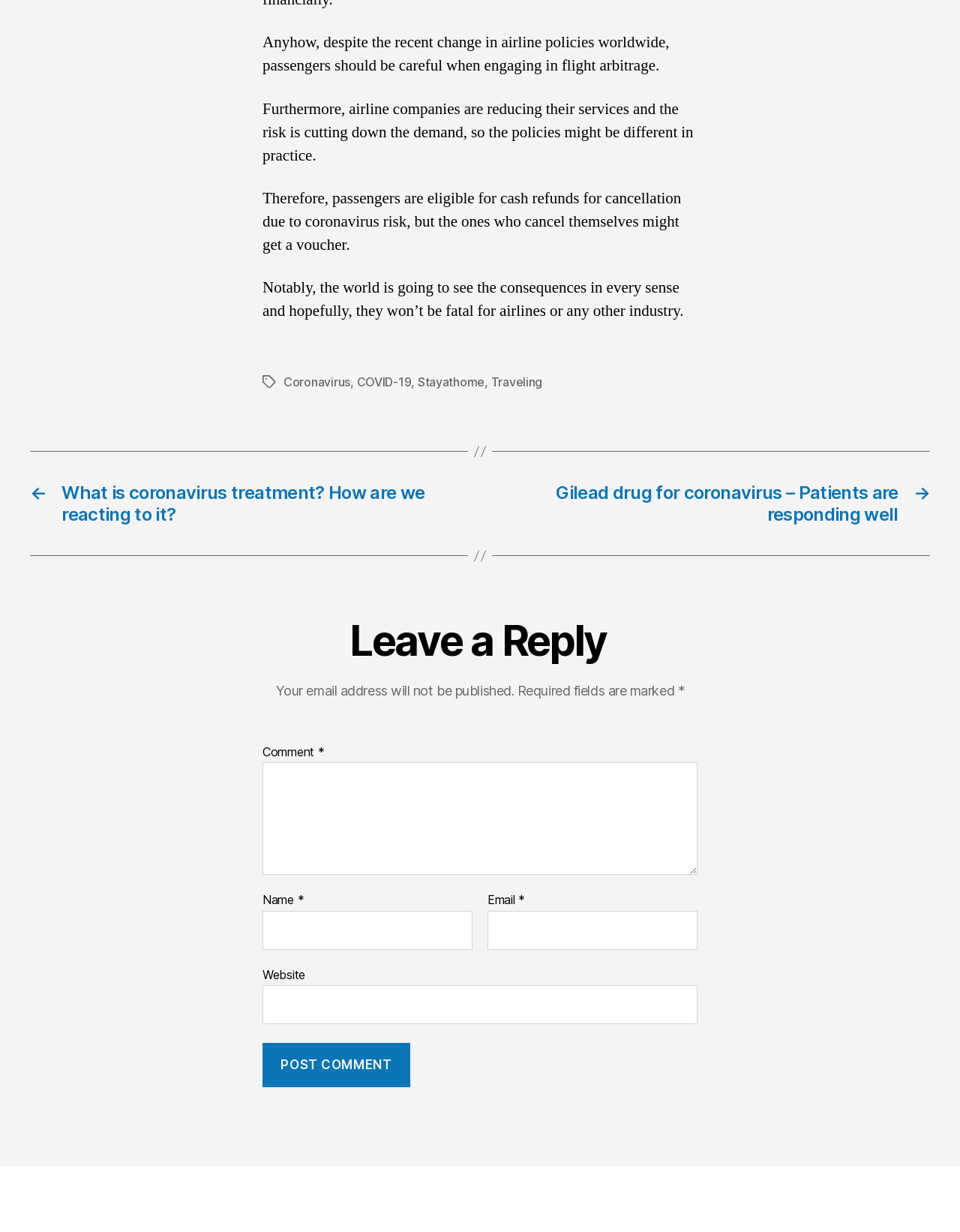Find the bounding box coordinates of the area to click in order to follow the instruction: "Click on the 'What is coronavirus treatment? How are we reacting to it?' link".

[0.031, 0.391, 0.484, 0.426]